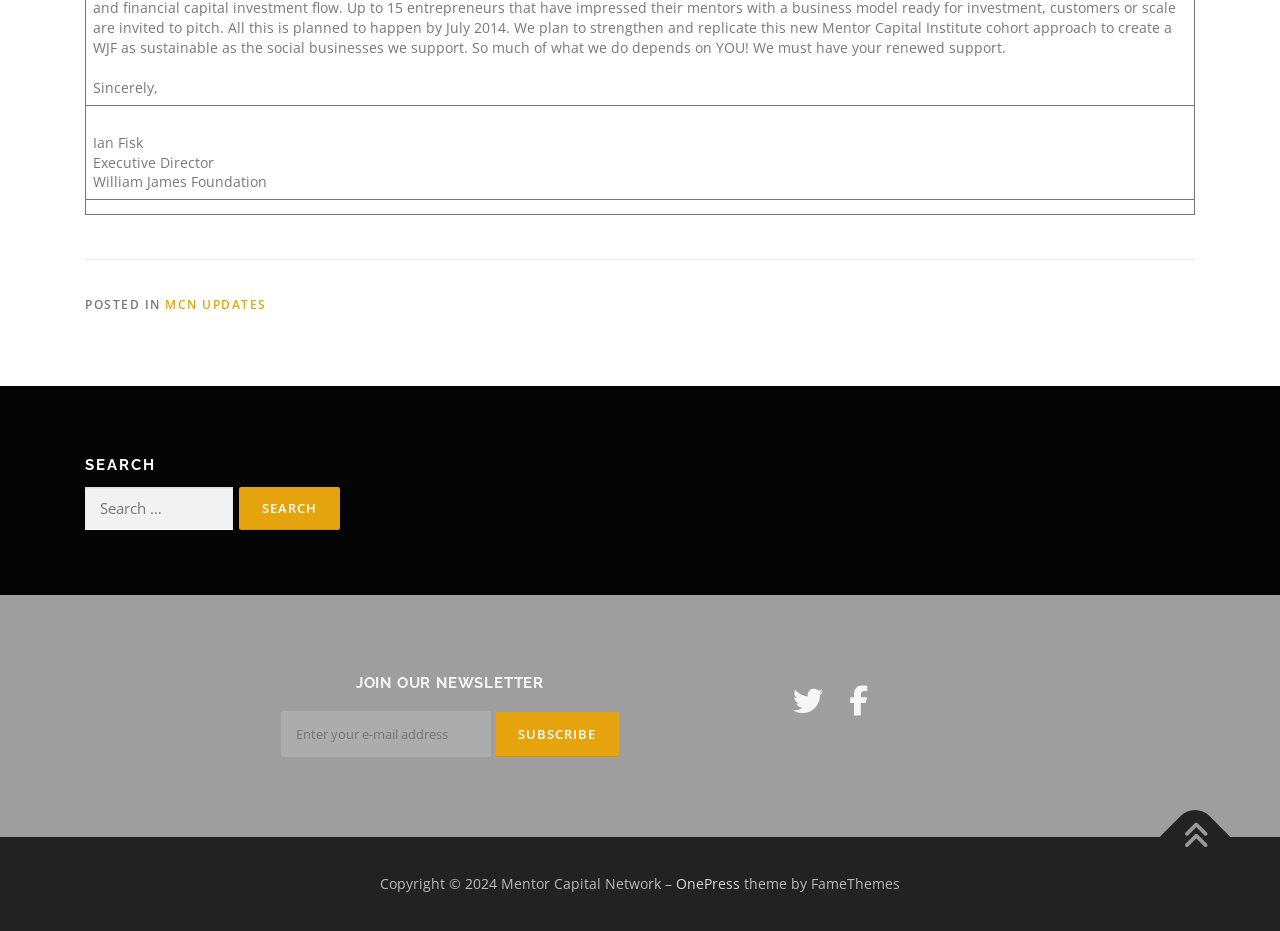Please find the bounding box coordinates of the element that must be clicked to perform the given instruction: "Follow on Facebook". The coordinates should be four float numbers from 0 to 1, i.e., [left, top, right, bottom].

[0.619, 0.73, 0.643, 0.774]